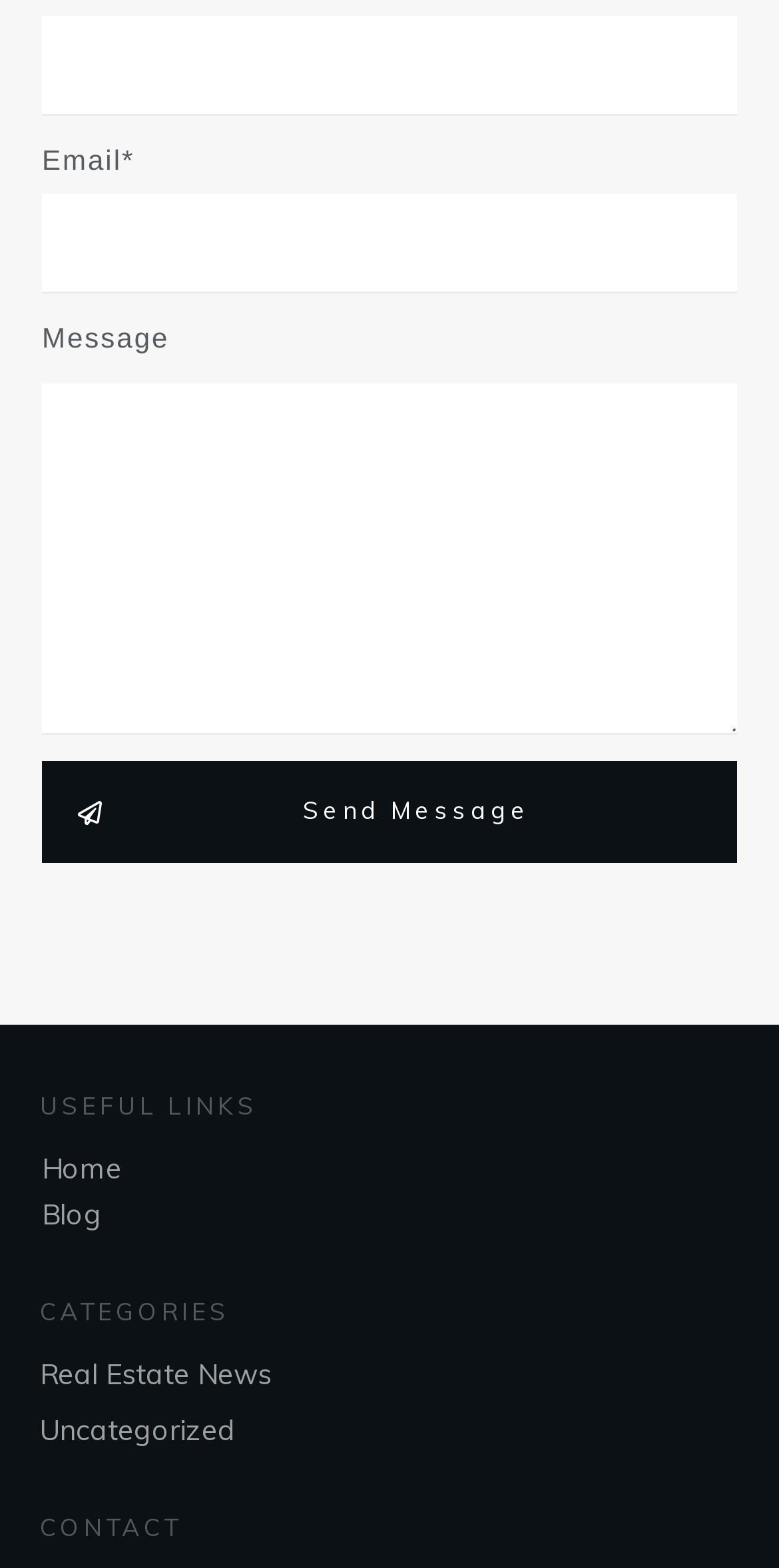Find the bounding box coordinates corresponding to the UI element with the description: "Blog". The coordinates should be formatted as [left, top, right, bottom], with values as floats between 0 and 1.

[0.054, 0.763, 0.131, 0.786]